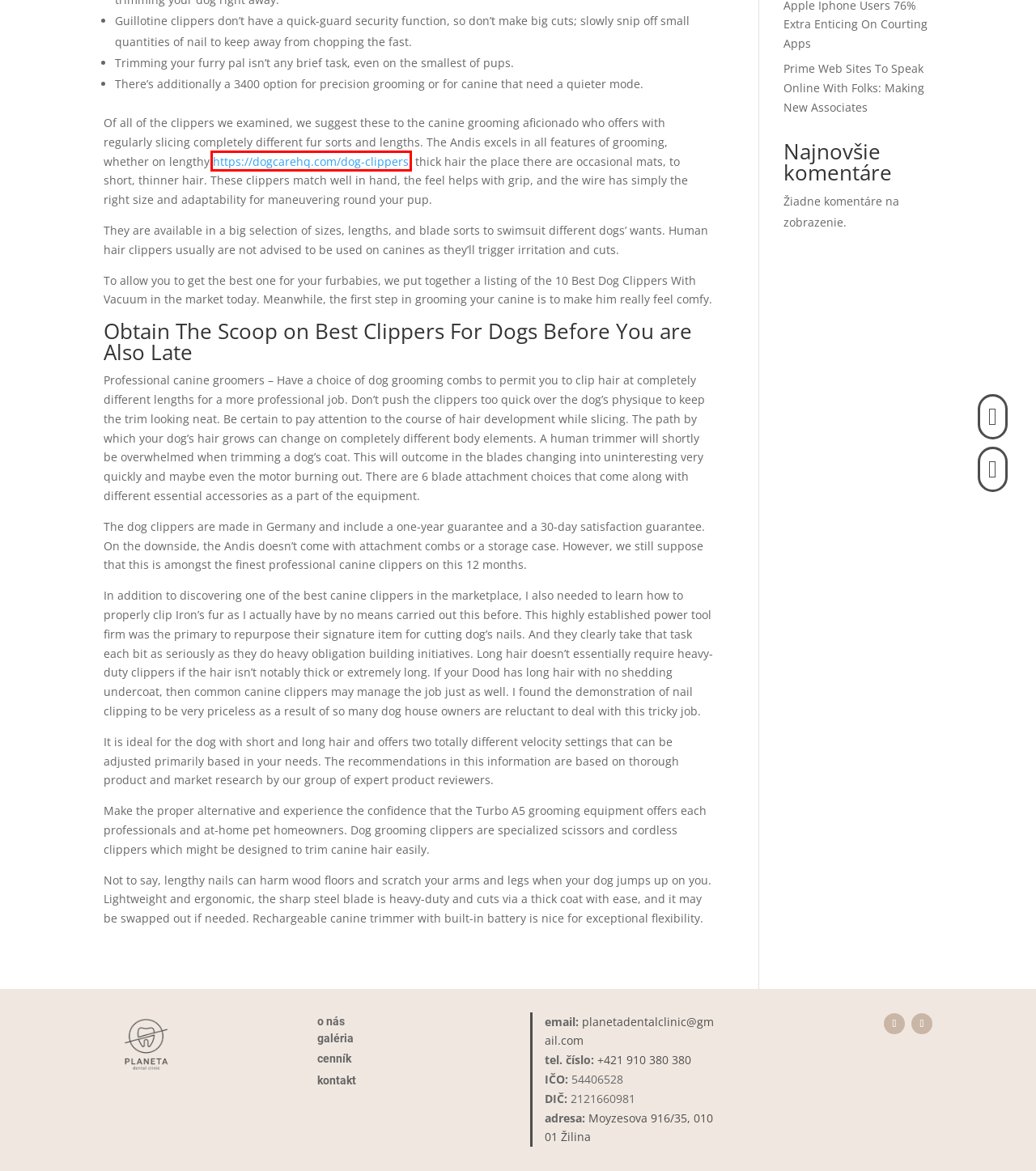Consider the screenshot of a webpage with a red bounding box around an element. Select the webpage description that best corresponds to the new page after clicking the element inside the red bounding box. Here are the candidates:
A. One Of The Best Courting Apps For 2023 - planetadental.sk
B. 15 Greatest Random Video Chat Apps With Strangers 2023 - planetadental.sk
C. domov - planetadental.sk
D. Prime Web Sites To Speak Online With Folks: Making New Associates - planetadental.sk
E. galéria - planetadental.sk
F. Best Dog Grooming Clippers [Pro&Amateur] in 2024
G. cenník - planetadental.sk
H. Planetadental, Author at planetadental.sk

F